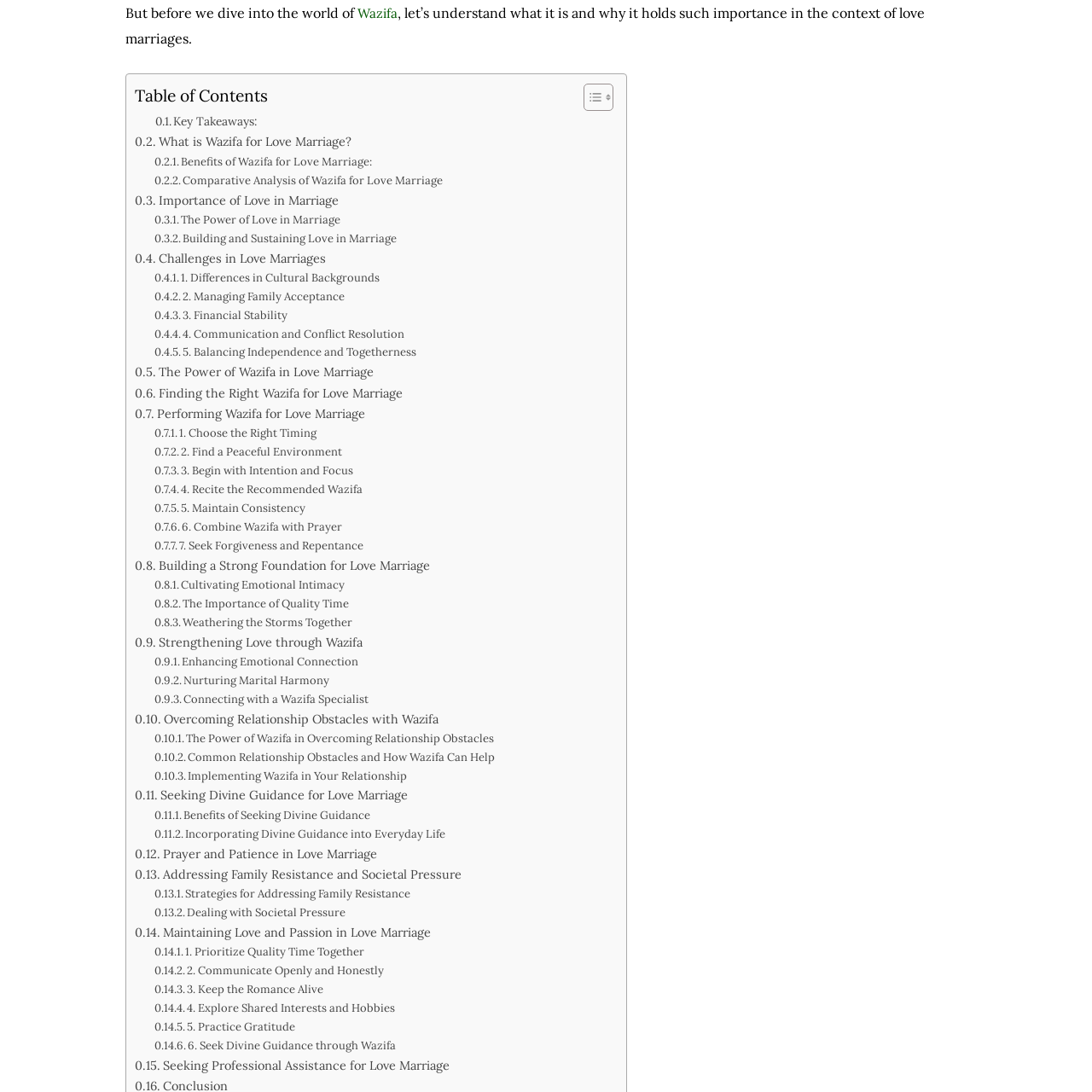Given the following UI element description: "Key Takeaways:", find the bounding box coordinates in the webpage screenshot.

[0.142, 0.103, 0.245, 0.121]